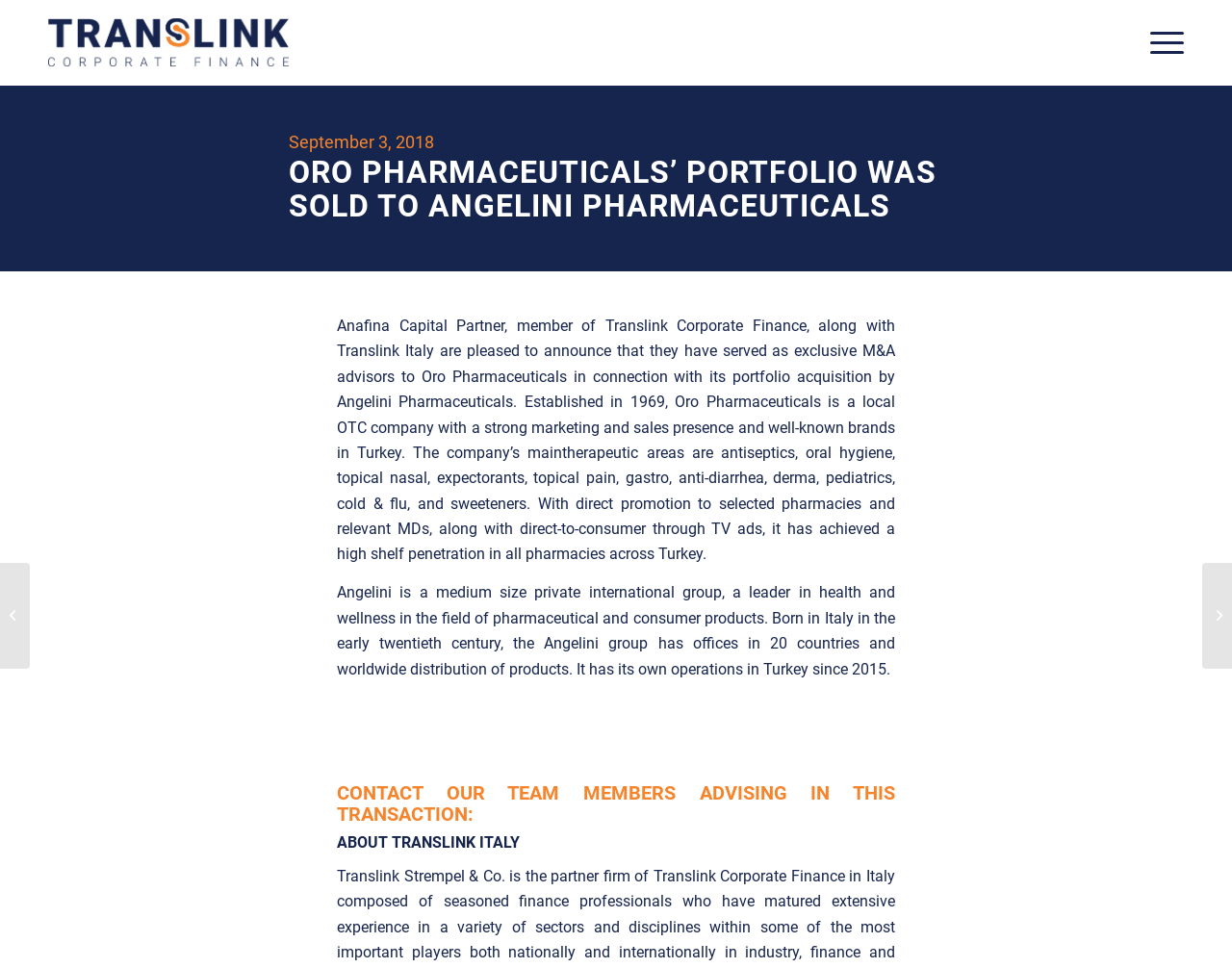Please find the main title text of this webpage.

ORO PHARMACEUTICALS’ PORTFOLIO WAS SOLD TO ANGELINI PHARMACEUTICALS